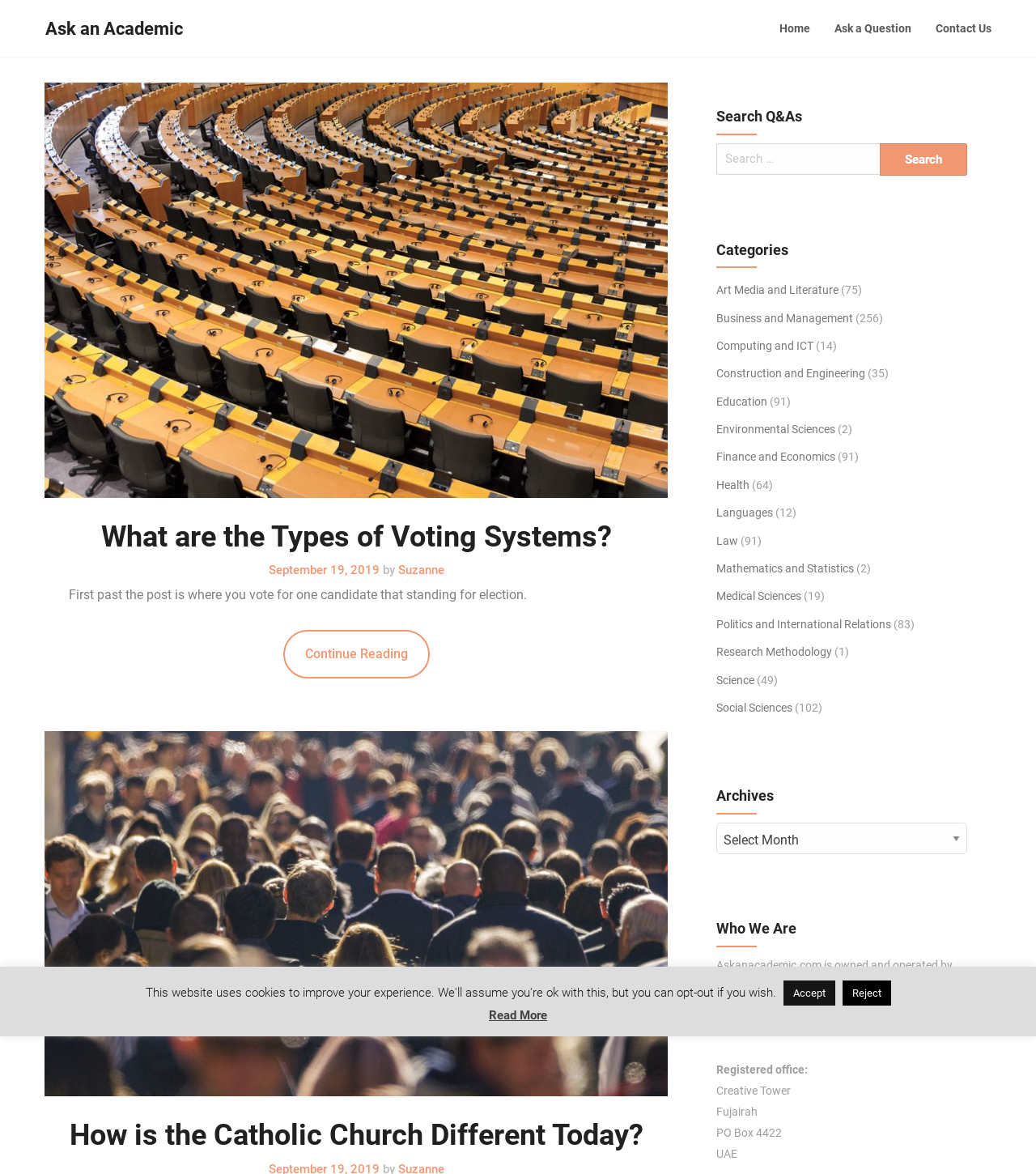Who is the author of the article 'What are the Types of Voting Systems?'?
Can you give a detailed and elaborate answer to the question?

I examined the article section and found the article 'What are the Types of Voting Systems?' which has an author credited as 'Suzanne'.